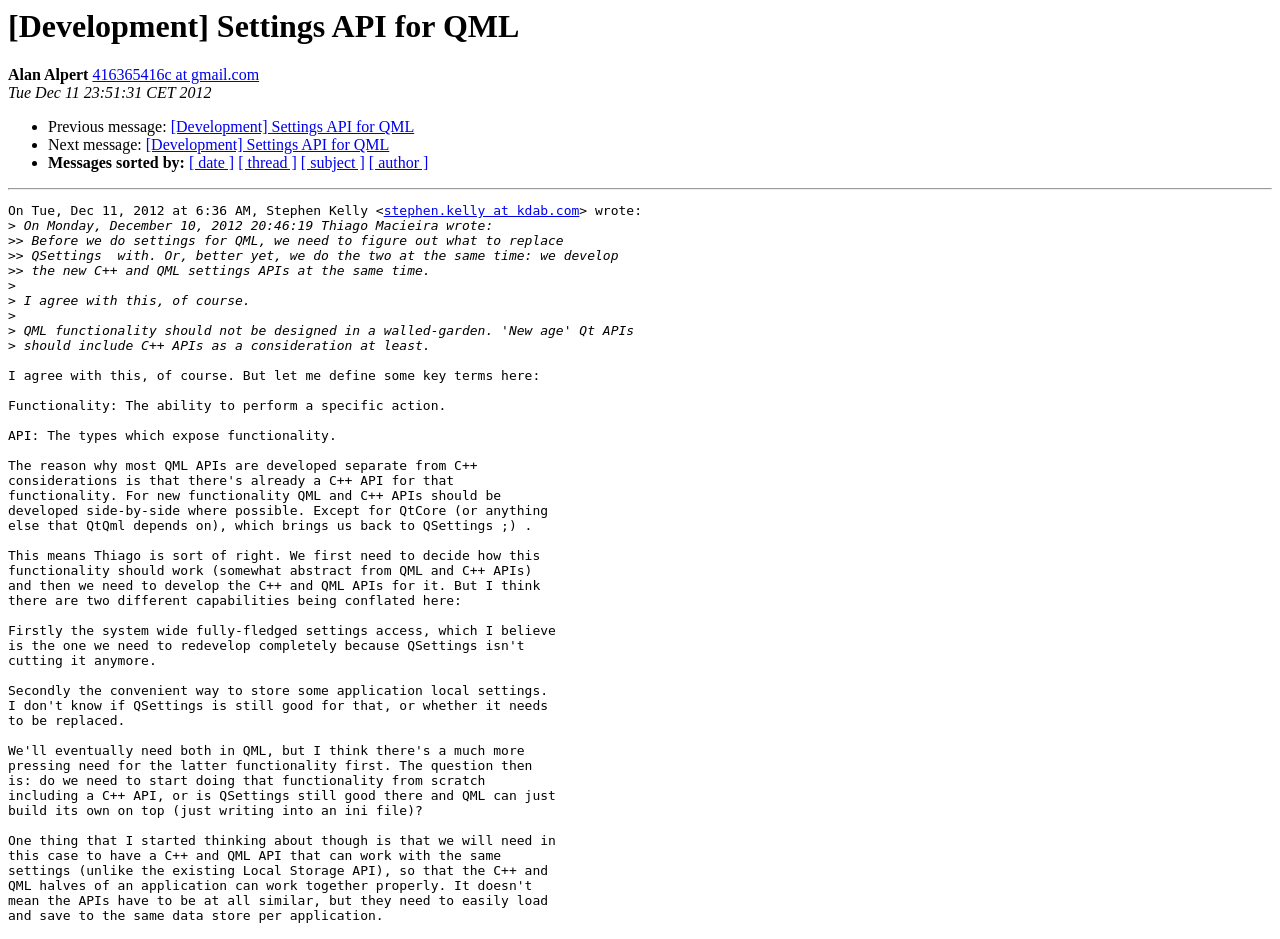Identify the coordinates of the bounding box for the element described below: "[ date ]". Return the coordinates as four float numbers between 0 and 1: [left, top, right, bottom].

[0.148, 0.164, 0.183, 0.183]